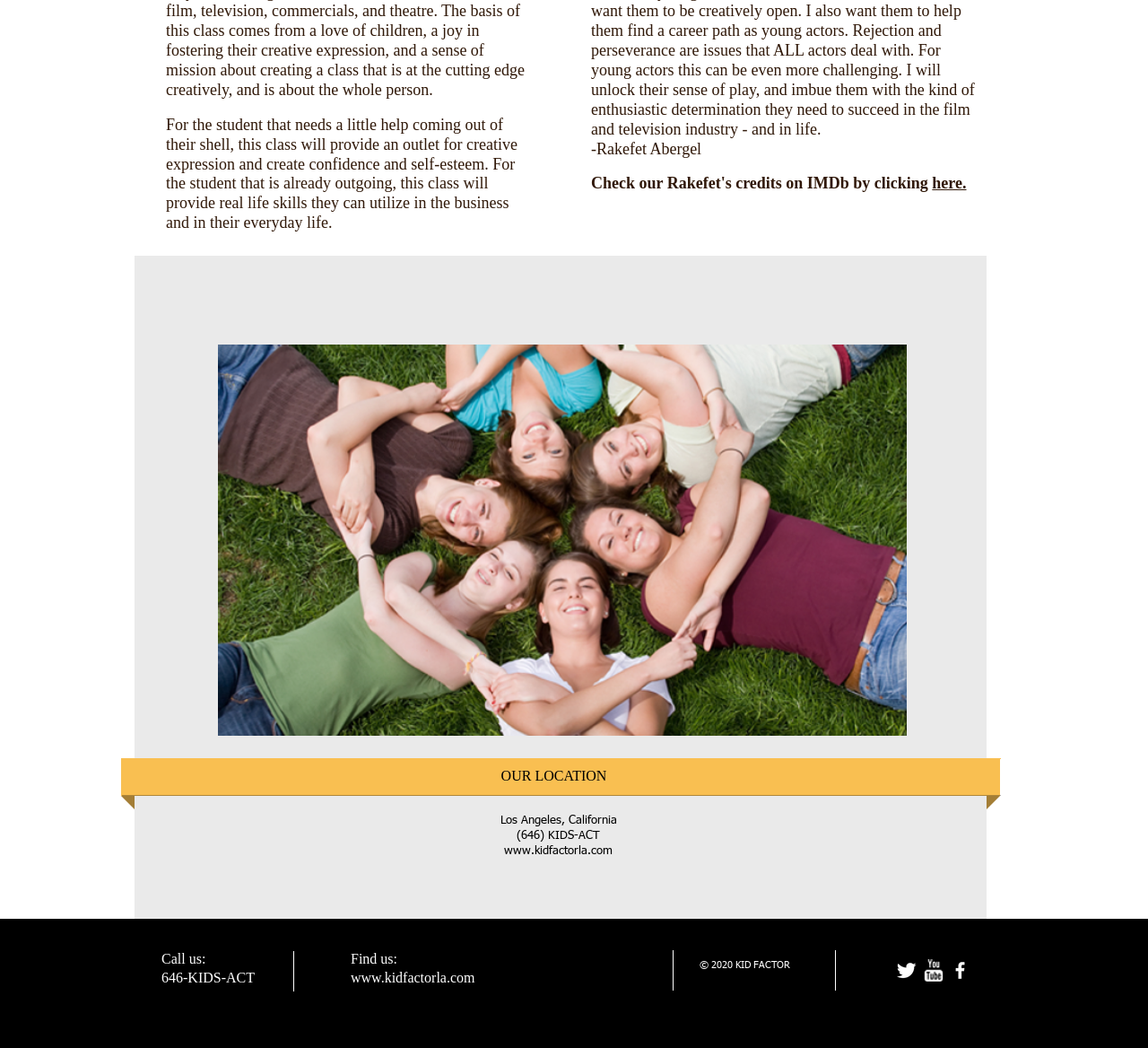Find the bounding box of the UI element described as follows: "aria-label="facebook"".

[0.827, 0.915, 0.846, 0.937]